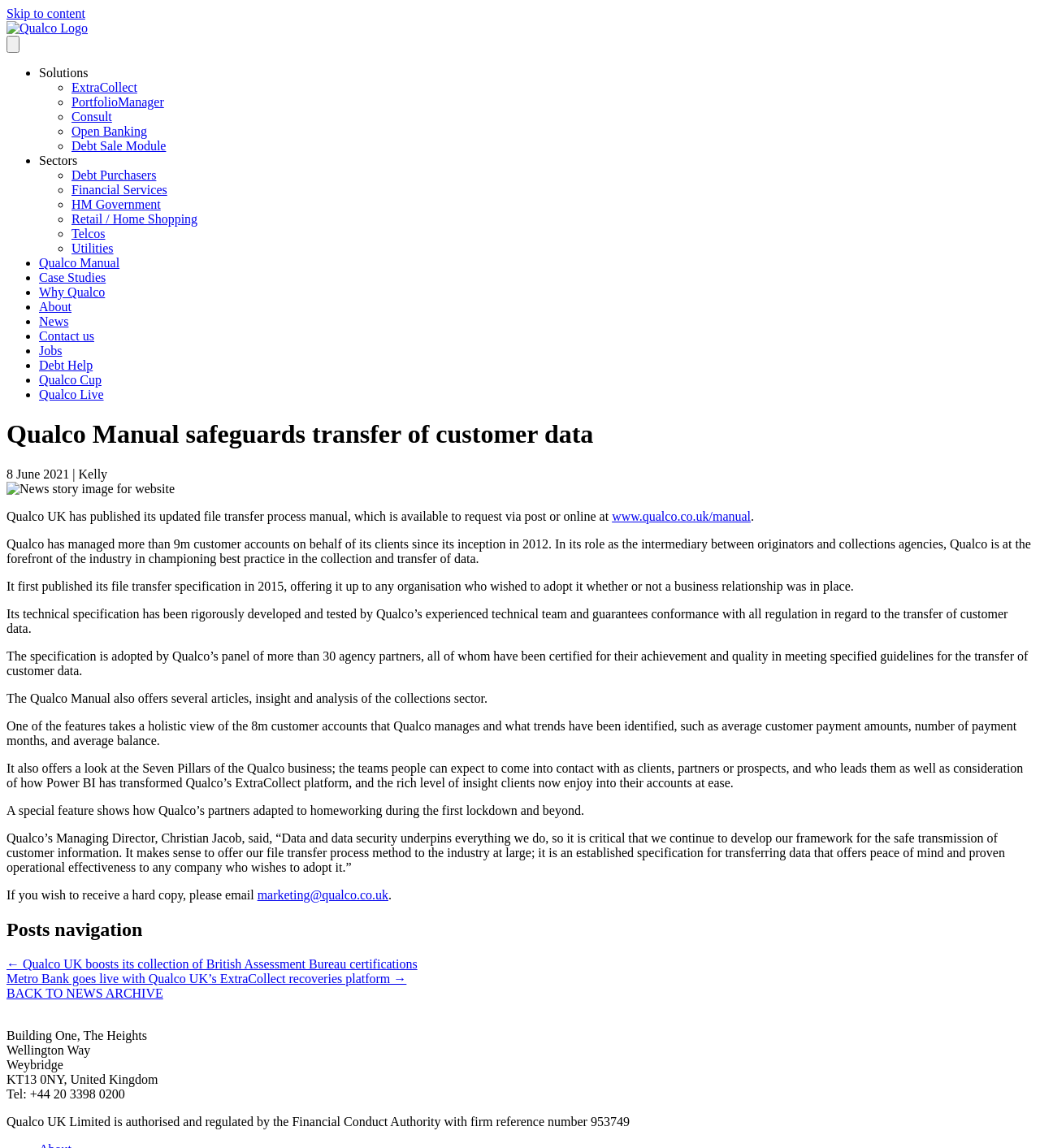Analyze the image and provide a detailed answer to the question: What is the topic of the news article?

I found the main heading of the news article, which is 'Qualco Manual safeguards transfer of customer data'. Then, I looked for the relevant text that describes the topic of the article. The text 'Qualco UK has published its updated file transfer process manual...' suggests that the topic of the news article is the file transfer process manual.